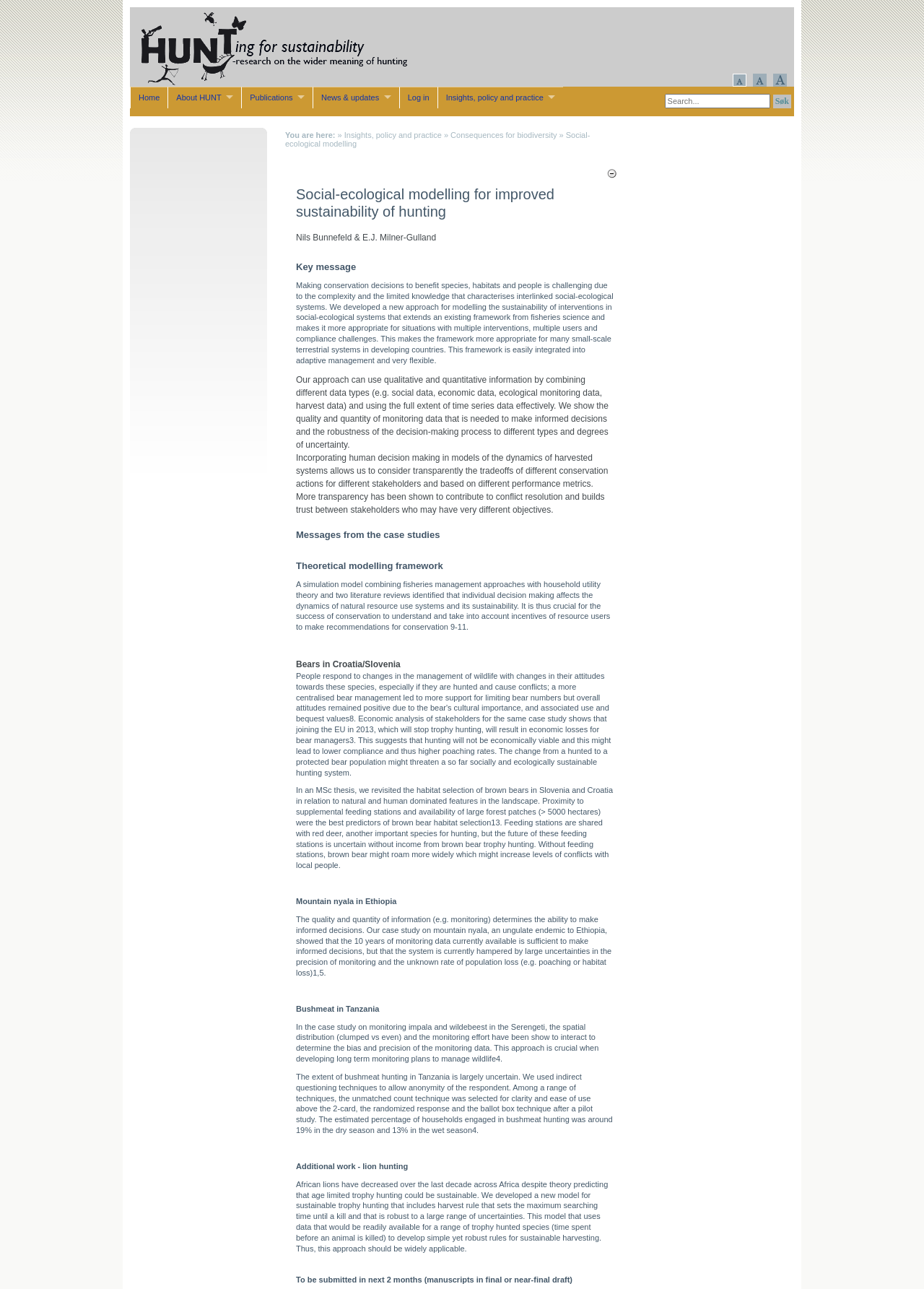Provide an in-depth caption for the webpage.

The webpage is about HUNT, a research project focused on insights, policy, and practice related to biodiversity conservation. At the top of the page, there is a logo of HUNT, accompanied by a menu bar with options for normal, large, and extra-large text. Below the logo, there is a navigation bar with links to Home, About HUNT, Publications, News & updates, Log in, and Insights, policy and practice.

On the left side of the page, there is a breadcrumb trail indicating the current location within the website, with links to Insights, policy and practice, Consequences for biodiversity, and Social-ecological modelling. 

The main content of the page is divided into several sections. The first section is headed "Social-ecological modelling for improved sustainability of hunting" and is written by Nils Bunnefeld and E.J. Milner-Gulland. This section provides an overview of the research project, including its key message, approach, and objectives.

The next section is titled "Key message" and summarizes the main findings of the research. This is followed by several sections that provide more detailed information on the approach, including the use of qualitative and quantitative data, the importance of incorporating human decision-making into models, and the need for transparency in decision-making processes.

The page also includes several case studies, including ones on bears in Croatia and Slovenia, mountain nyala in Ethiopia, bushmeat in Tanzania, and lion hunting. Each case study provides a brief overview of the research conducted and its findings.

Throughout the page, there are several links to additional resources, including publications and manuscripts in preparation. At the bottom of the page, there is a link to minimize the content.